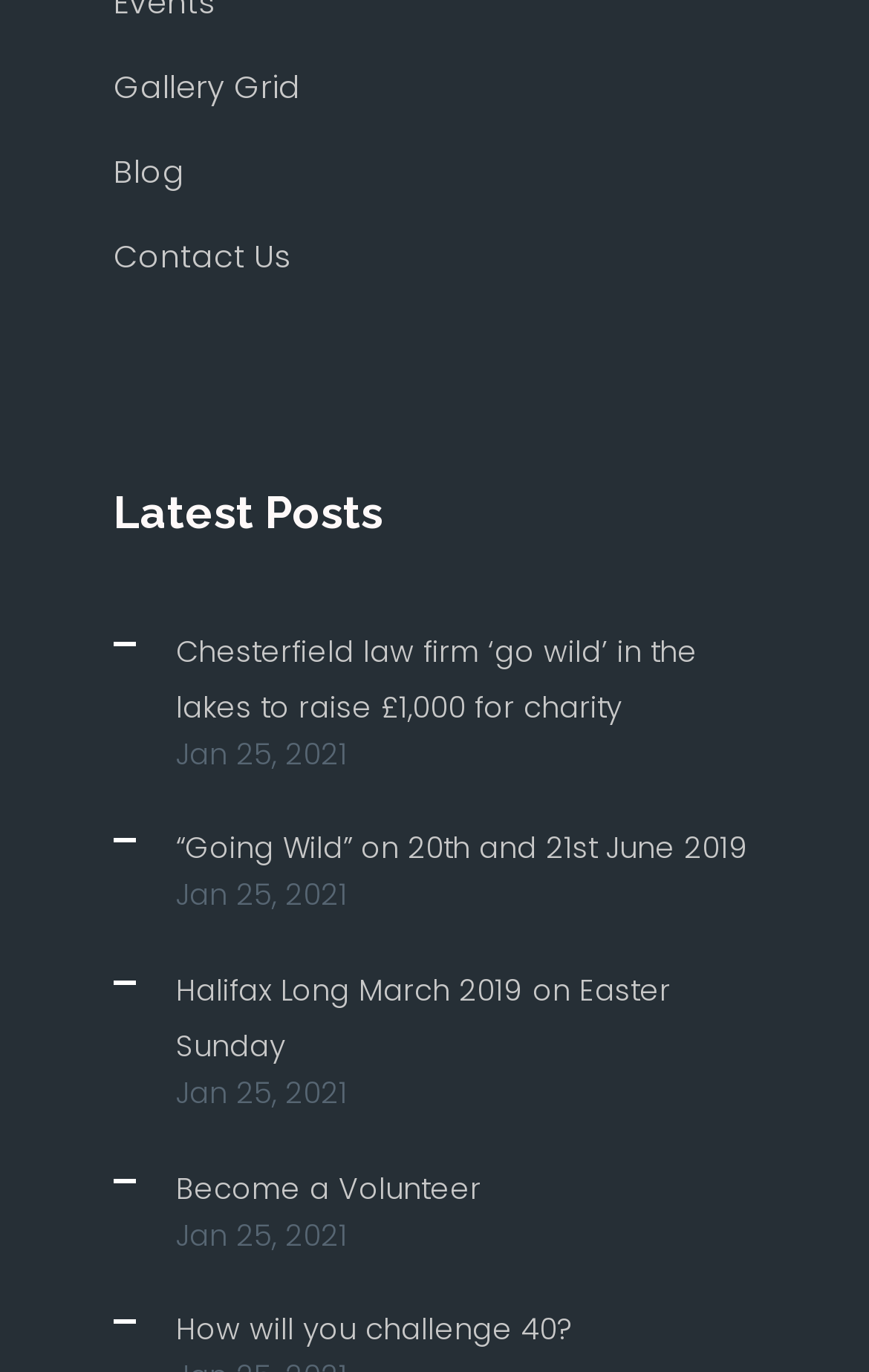Provide the bounding box coordinates of the HTML element this sentence describes: "Blog". The bounding box coordinates consist of four float numbers between 0 and 1, i.e., [left, top, right, bottom].

[0.131, 0.109, 0.213, 0.141]